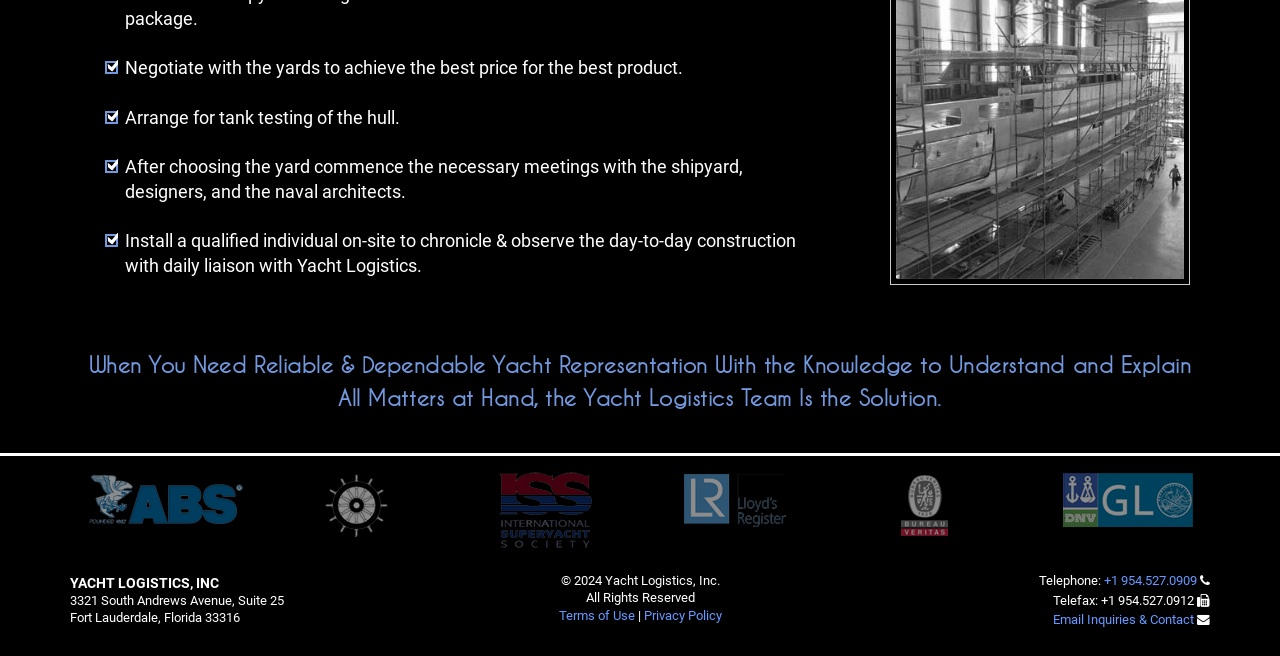Please specify the bounding box coordinates in the format (top-left x, top-left y, bottom-right x, bottom-right y), with values ranging from 0 to 1. Identify the bounding box for the UI component described as follows: Email Inquiries & Contact

[0.823, 0.933, 0.933, 0.956]